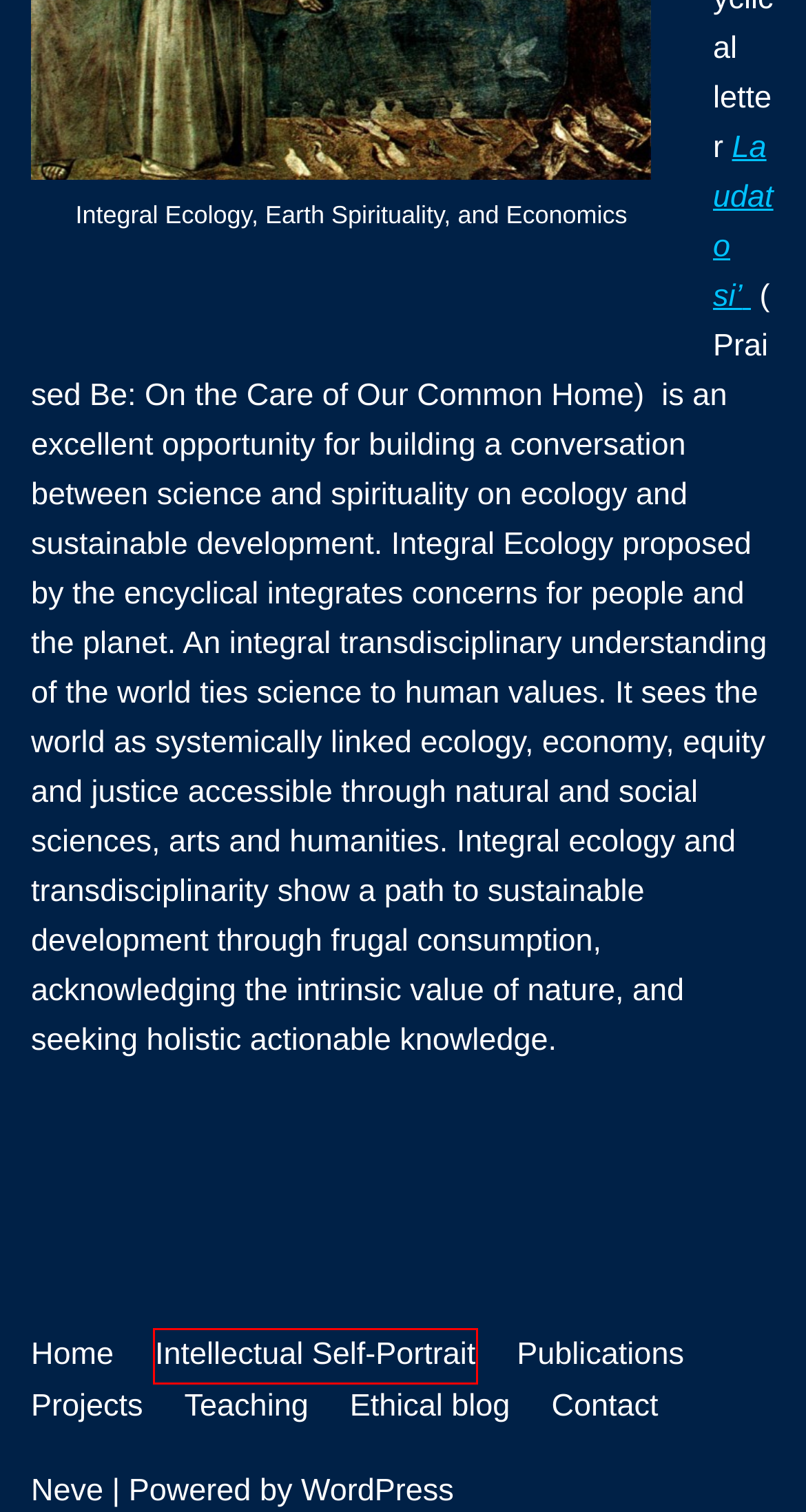A screenshot of a webpage is given, featuring a red bounding box around a UI element. Please choose the webpage description that best aligns with the new webpage after clicking the element in the bounding box. These are the descriptions:
A. Ethical blog – Professor Laszlo Zsolnai
B. Blog Tool, Publishing Platform, and CMS – WordPress.org
C. Teaching – Professor Laszlo Zsolnai
D. Projects – Professor Laszlo Zsolnai
E. Professor Laszlo Zsolnai – Only genuine ethics works
F. Publications – Professor Laszlo Zsolnai
G. Contact – Professor Laszlo Zsolnai
H. Intellectual Self-Portrait – Professor Laszlo Zsolnai

H